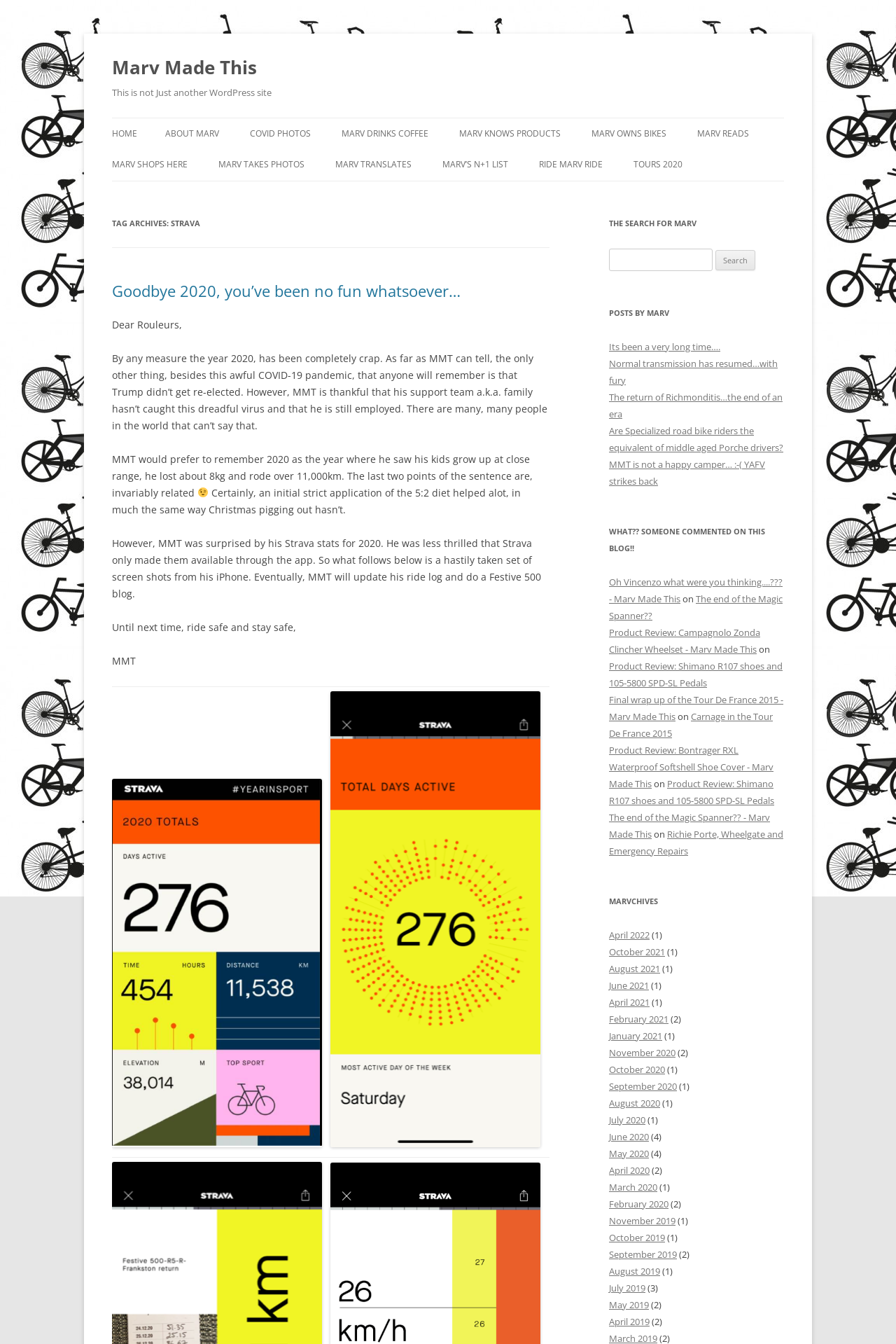Please locate the bounding box coordinates of the element that should be clicked to complete the given instruction: "View the 'JANUARY’S RIDES' link".

[0.602, 0.134, 0.758, 0.156]